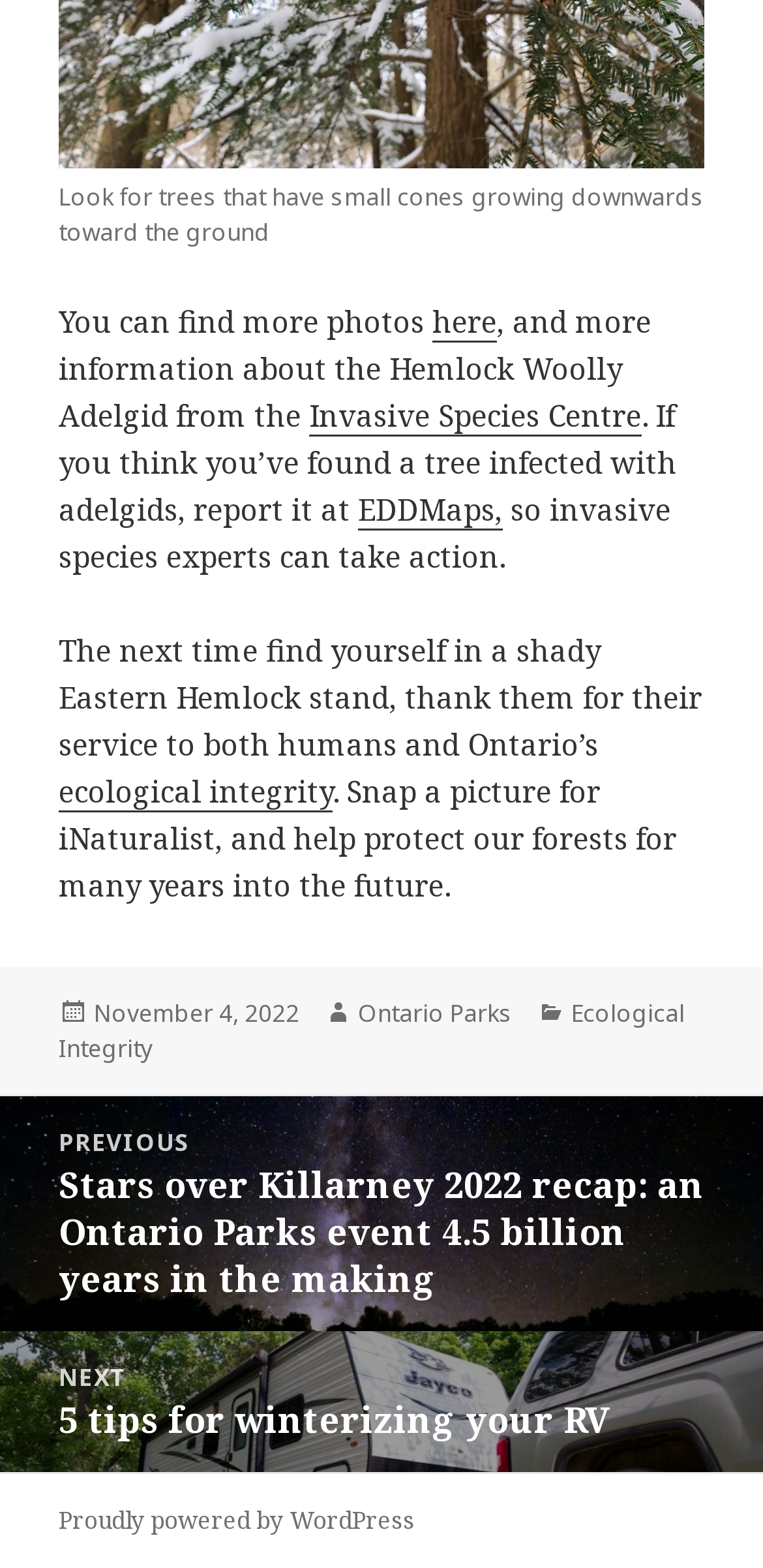Bounding box coordinates should be in the format (top-left x, top-left y, bottom-right x, bottom-right y) and all values should be floating point numbers between 0 and 1. Determine the bounding box coordinate for the UI element described as: Proudly powered by WordPress

[0.077, 0.959, 0.544, 0.982]